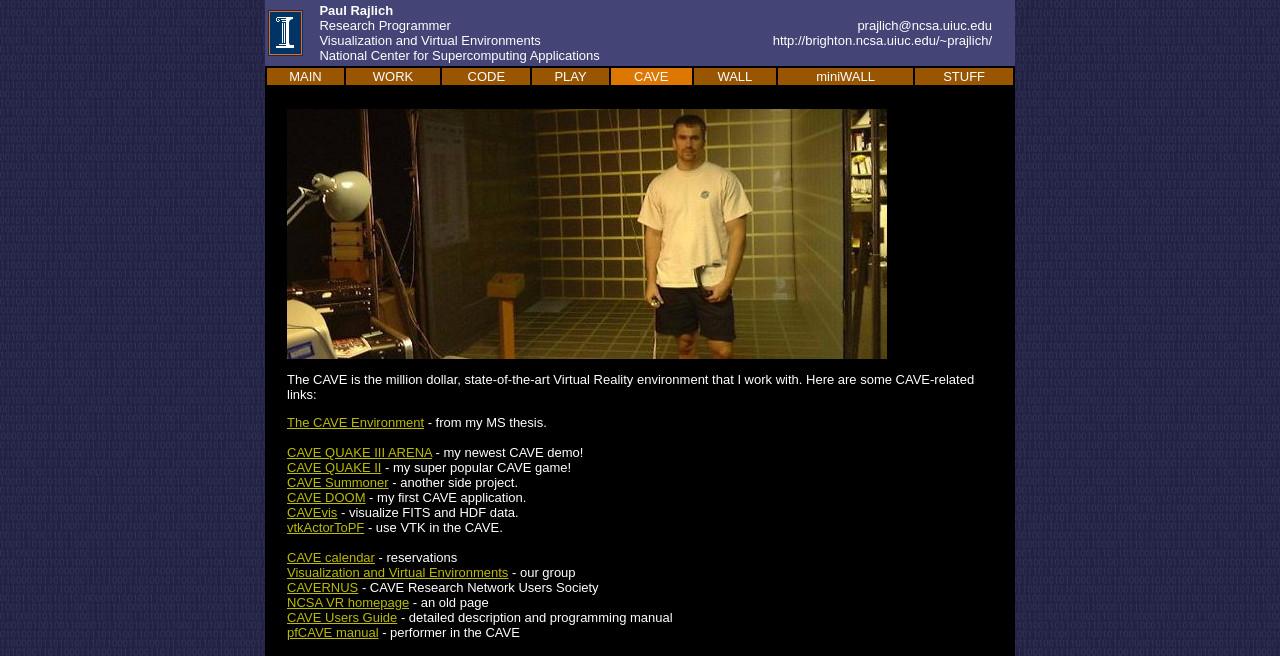Based on what you see in the screenshot, provide a thorough answer to this question: What is the purpose of the link 'CAVE QUAKE III ARENA'?

The link 'CAVE QUAKE III ARENA' is mentioned as 'my newest CAVE demo!' which suggests that it is a demonstration of CAVE technology.